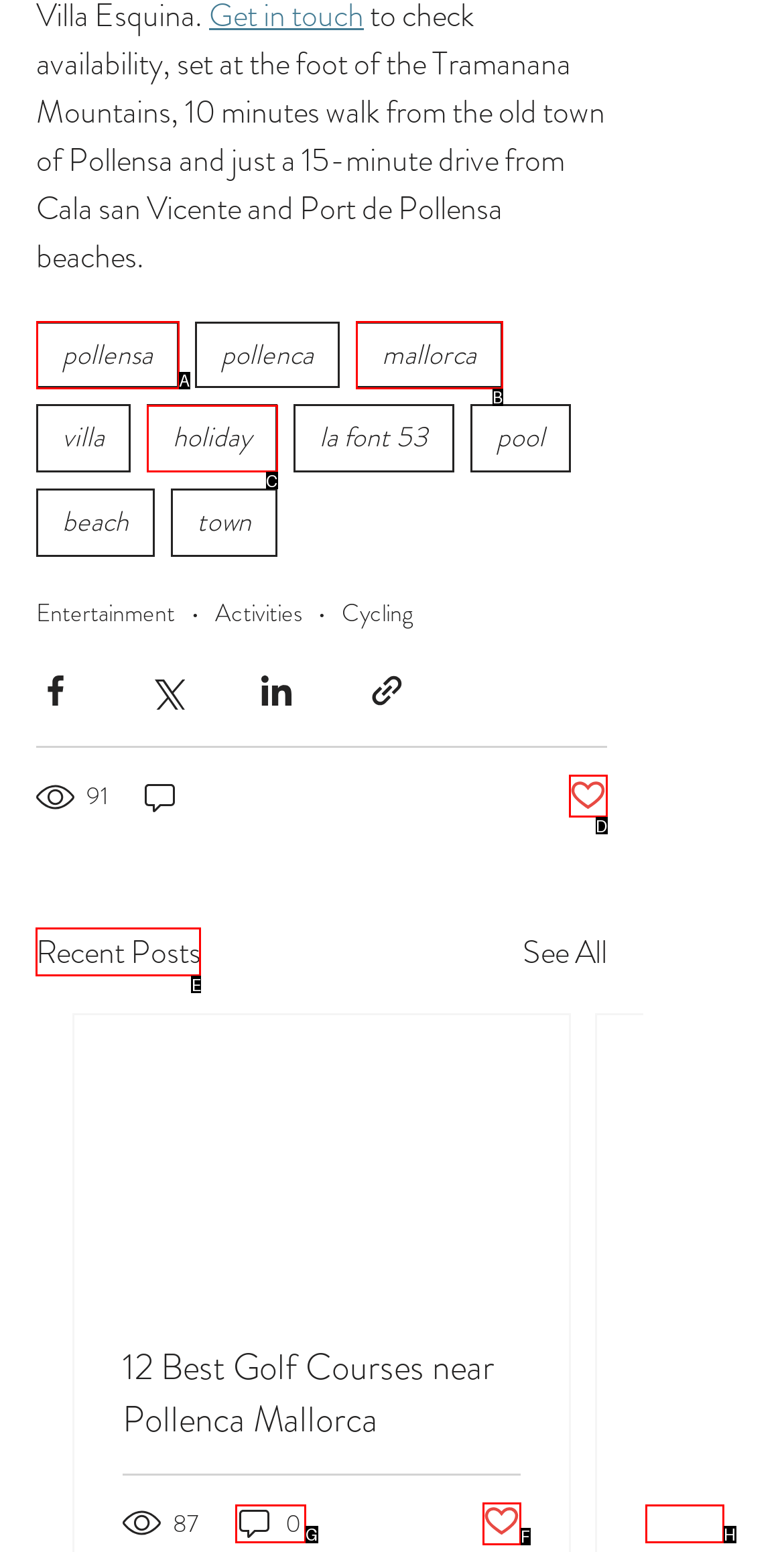Determine the HTML element to click for the instruction: View recent posts.
Answer with the letter corresponding to the correct choice from the provided options.

E